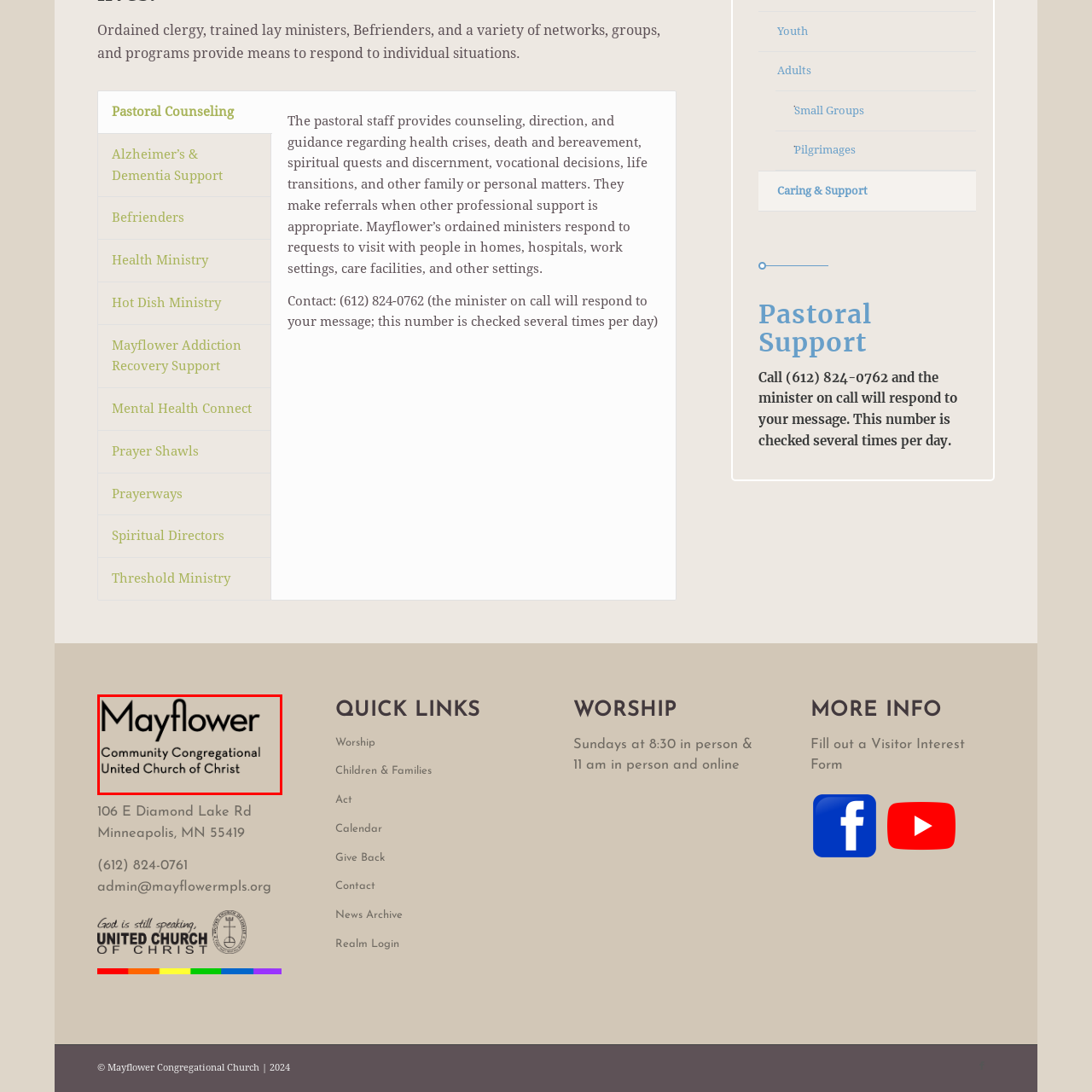What is the font style of 'Mayflower'?
Please analyze the image within the red bounding box and respond with a detailed answer to the question.

The caption describes the font style of 'Mayflower' as 'bold, uppercase lettering', which conveys a sense of strength and identity.